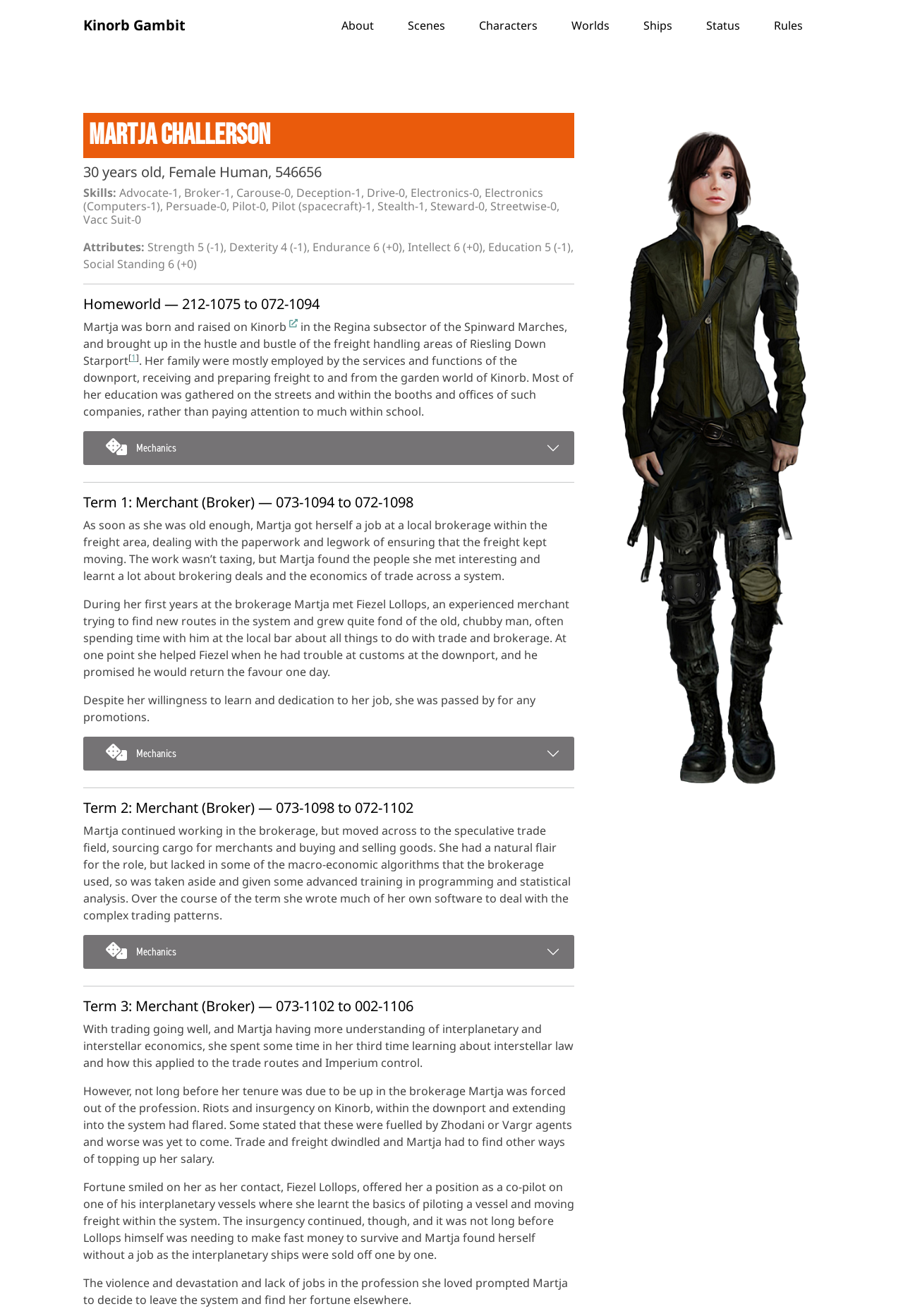Construct a thorough caption encompassing all aspects of the webpage.

The webpage is about Martja Challerson, a merchant and ship captain, and her background in the Traveller universe. At the top of the page, there are several links to different sections, including "About", "Scenes", "Characters", "Worlds", "Ships", "Status", and "Rules". Below these links, there is a heading with Martja's name, followed by her age, species, and skills.

To the right of Martja's name, there is a section describing her attributes, including her strength, dexterity, endurance, intellect, education, and social standing. Below this section, there is a horizontal separator, followed by a heading about her homeworld, Kinorb. The text describes Martja's upbringing in the freight handling areas of Riesling Down Starport and her education on the streets and within the booths and offices of freight companies.

The page then describes Martja's career, divided into three terms. Each term has a heading, followed by a description of her work experience, skills learned, and events that occurred during that time. There are also sections labeled "Mechanics" with buttons that can be expanded to reveal more information. Throughout the text, there are links to other pages or references, indicated by superscript numbers.

At the bottom of the page, there is an image, which takes up about a quarter of the page's width. The image is positioned below the main text, which describes Martja's decision to leave her home system and find her fortune elsewhere due to the violence and devastation caused by the insurgency.